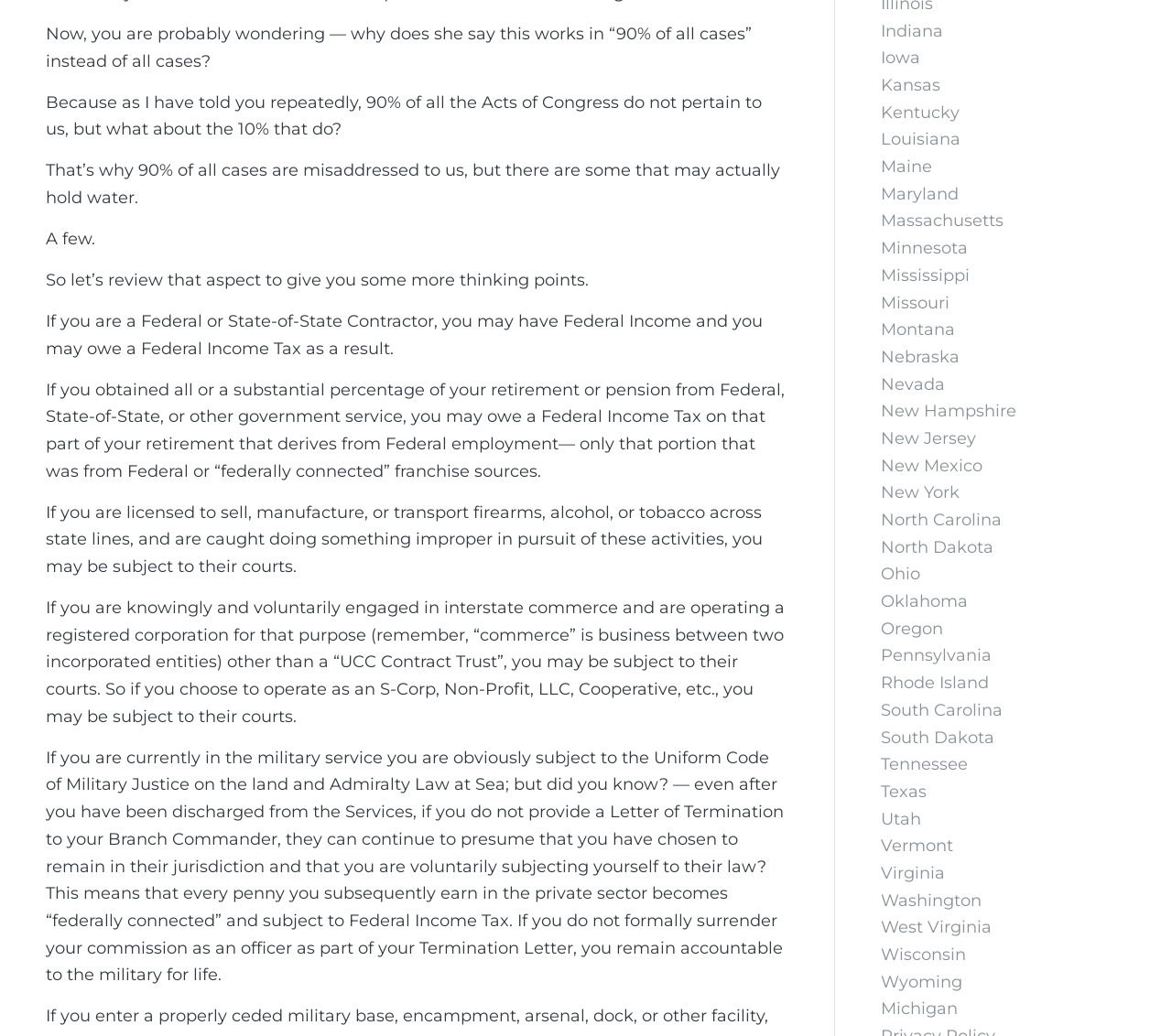Find the bounding box coordinates for the element that must be clicked to complete the instruction: "Click on the link to Michigan". The coordinates should be four float numbers between 0 and 1, indicated as [left, top, right, bottom].

[0.752, 0.964, 0.817, 0.984]